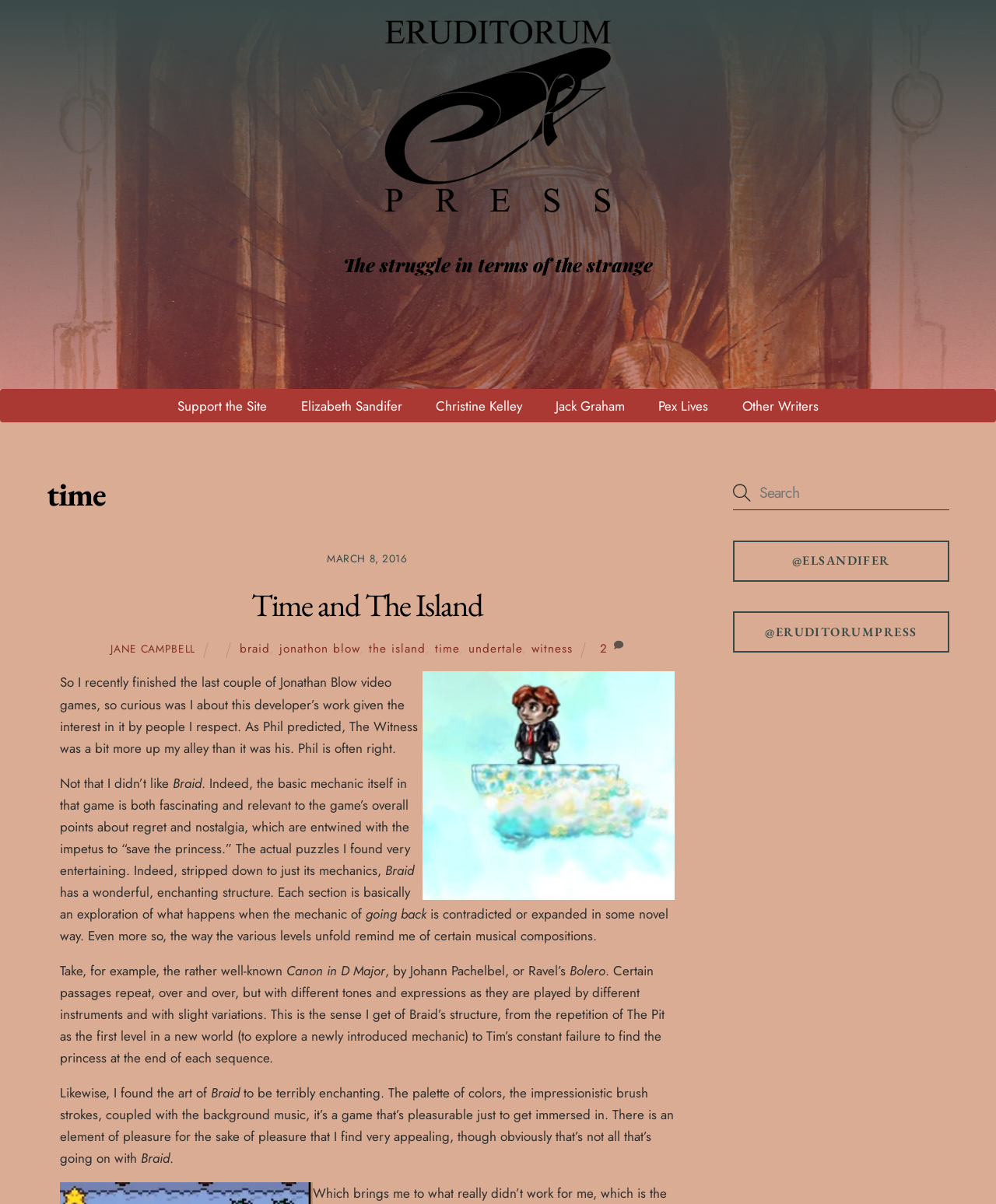Describe all the visual and textual components of the webpage comprehensively.

This webpage appears to be a blog post or article from Eruditorum Press, a website focused on writing and criticism. At the top of the page, there is a link to the website's homepage, accompanied by an image of the Eruditorum Press logo. Below this, there is a blockquote element, which suggests that the content within is a quote or excerpt from another source.

The main content of the page is a lengthy article or blog post, which appears to be a personal reflection or critique of video games, specifically those developed by Jonathan Blow. The article is divided into sections, with headings that indicate the topic or theme of each section. The text is dense and features many links to other articles, games, or developers.

In the top-left corner of the page, there is a heading that displays the title "time" and a timestamp "MARCH 8, 2016". Below this, there are several links to other articles or pages, including "Time and The Island", "JANE CAMPBELL", and "braid". These links are arranged horizontally, suggesting that they are related to the main topic of the article.

The article itself is a lengthy, personal reflection on the author's experience playing Jonathan Blow's video games, including "Braid" and "The Witness". The text is dense and features many references to specific games, developers, and musical compositions. The author's writing style is descriptive and analytical, suggesting that the article is intended for an audience interested in game criticism and analysis.

At the bottom of the page, there is a search bar, accompanied by an image of a magnifying glass. This suggests that the website has a search function that allows users to find specific articles or content. Below the search bar, there are two headings that display the Twitter handles "@ELSANDIFER" and "@ERUDITORUMPRESS", suggesting that the website or its authors are active on social media.

Finally, at the very bottom of the page, there is a link to return to the top of the page, labeled "Back To Top". This suggests that the article is lengthy and that the website is designed to facilitate easy navigation.